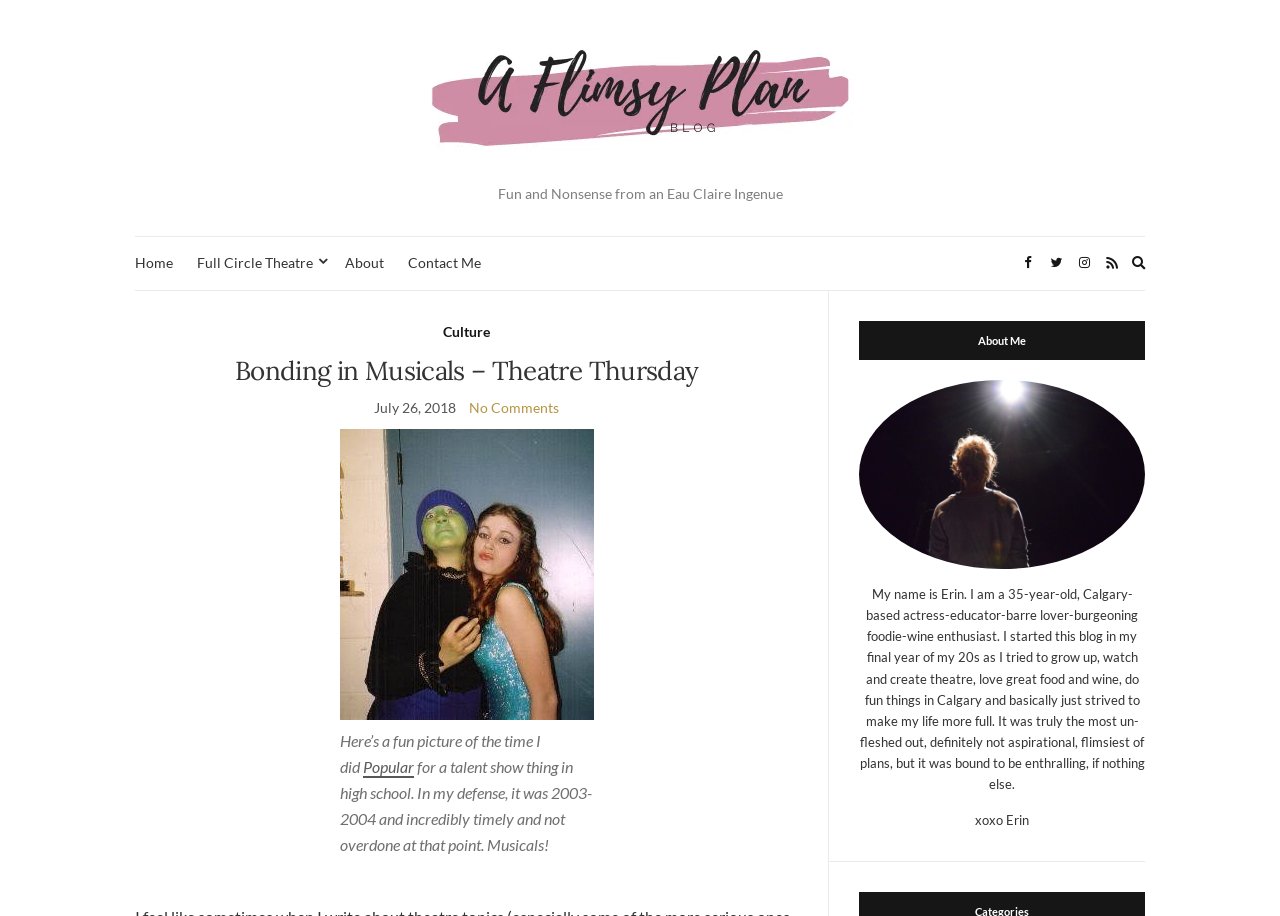What is the name of the musical mentioned in the blog post?
Answer the question in as much detail as possible.

I found the answer by looking at the image caption, which mentions 'the time I did Wicked for a talent show thing in high school'.